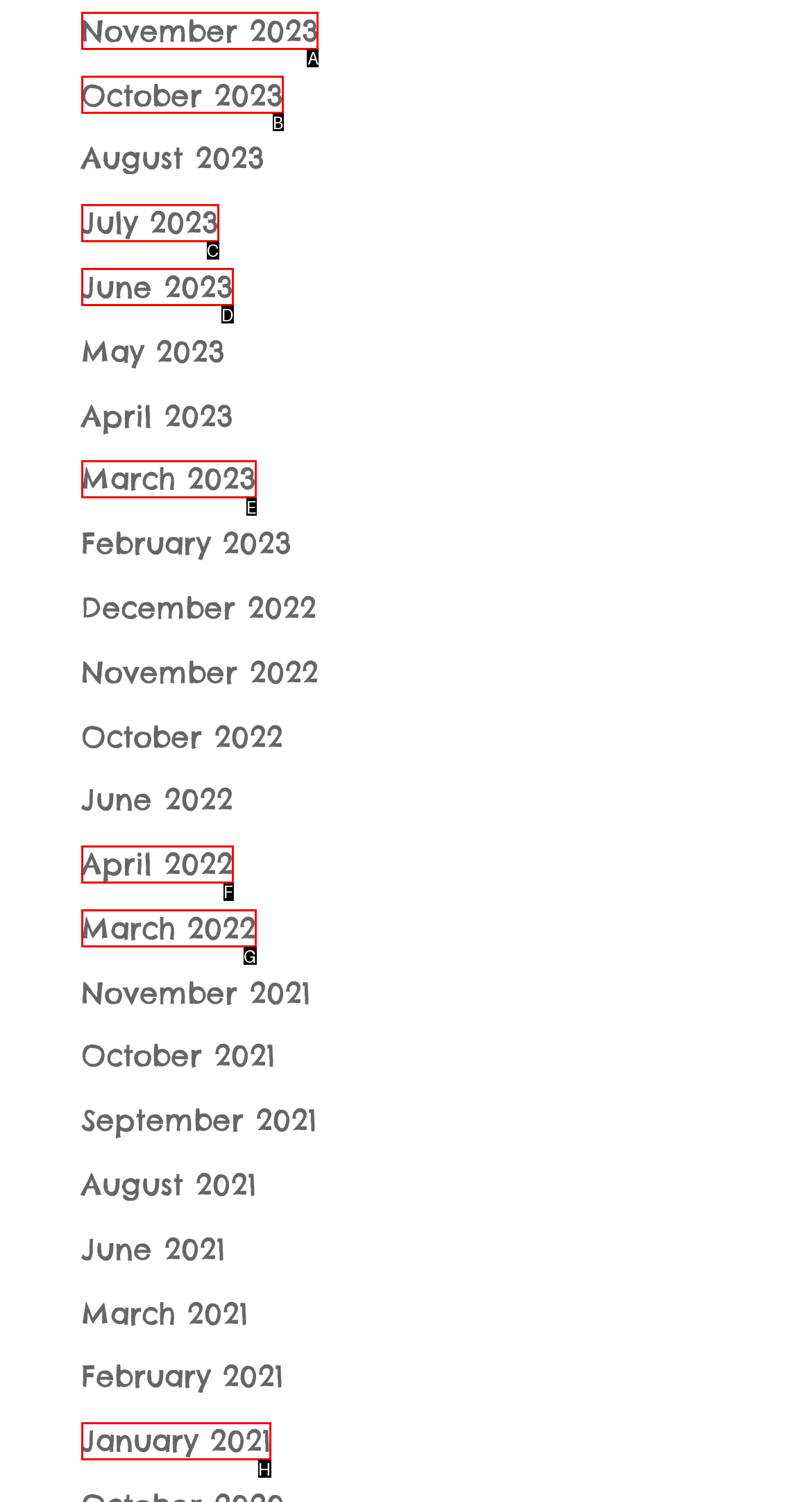Identify the correct UI element to click for the following task: explore Seamwise Hand Tools Choose the option's letter based on the given choices.

None